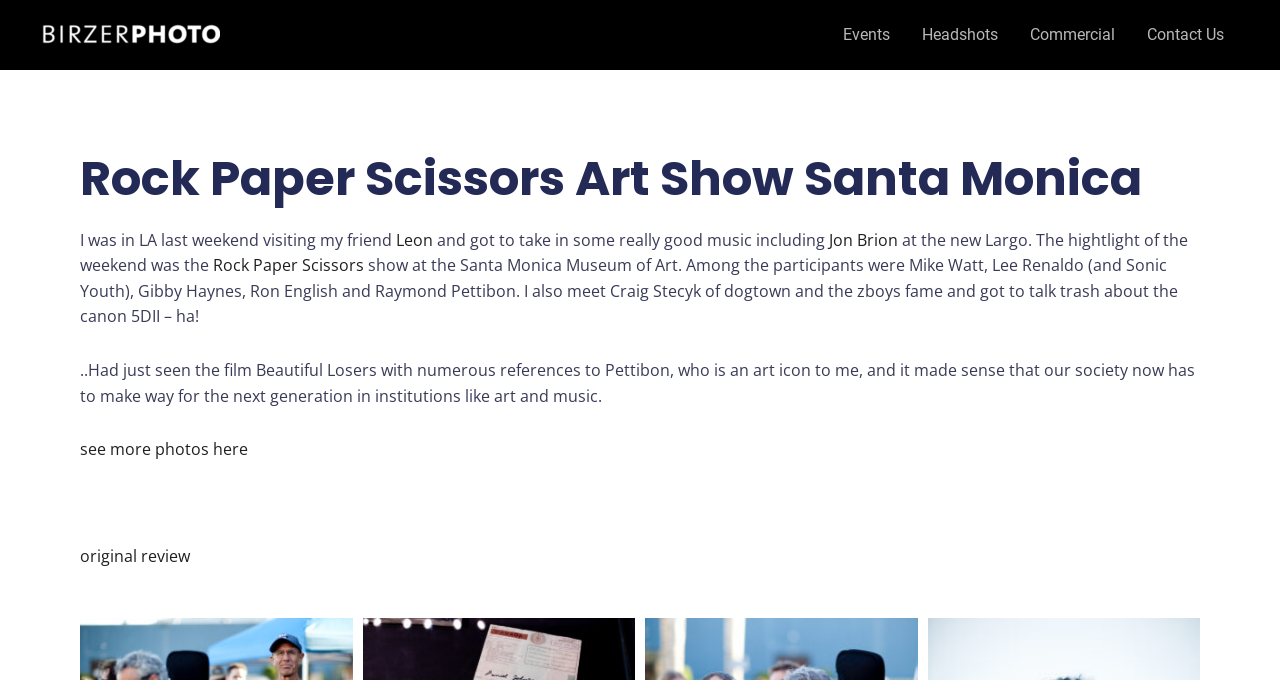Answer the question below using just one word or a short phrase: 
What is the name of the film mentioned in the text?

Beautiful Losers